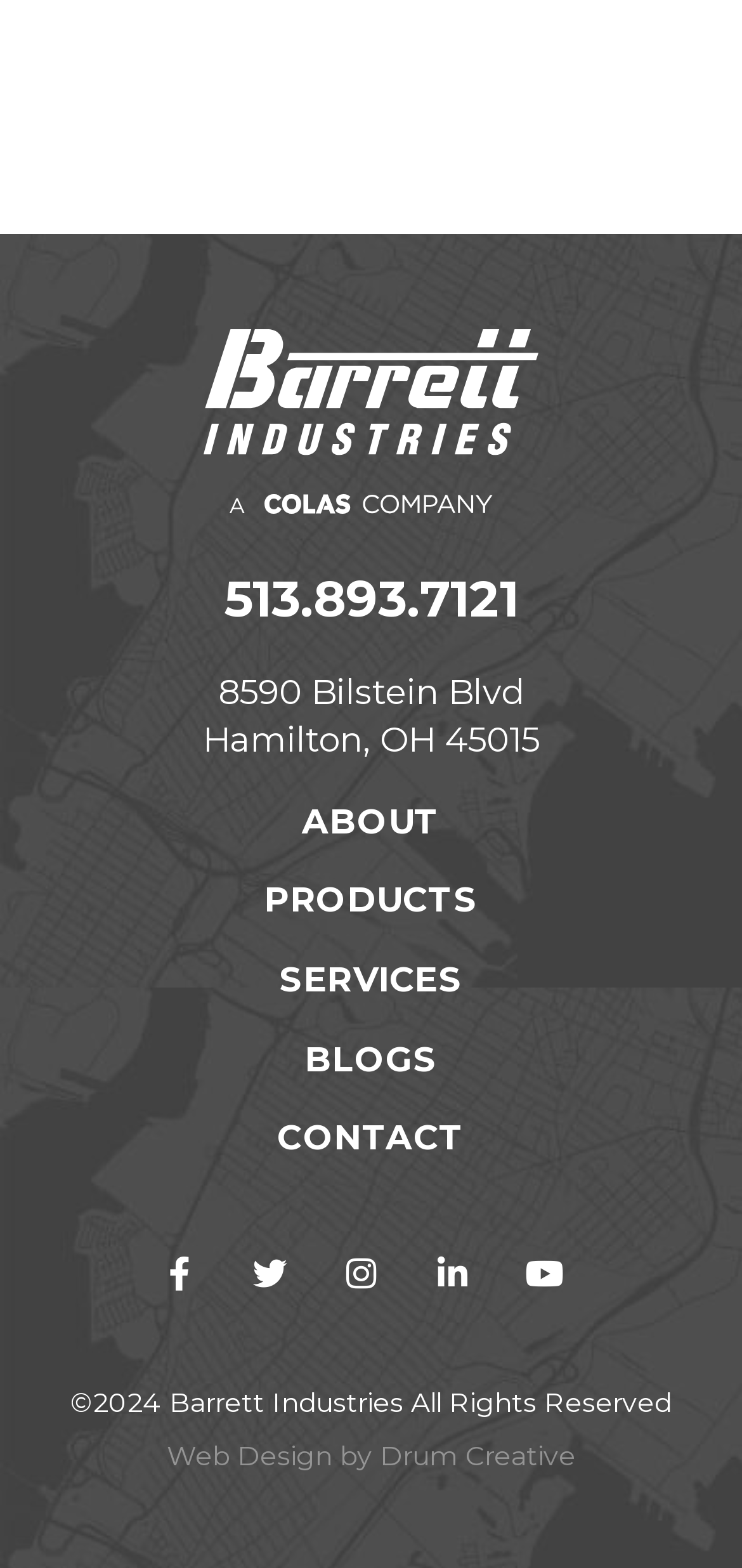Locate the bounding box coordinates of the element I should click to achieve the following instruction: "check copyright information".

[0.095, 0.883, 0.215, 0.905]